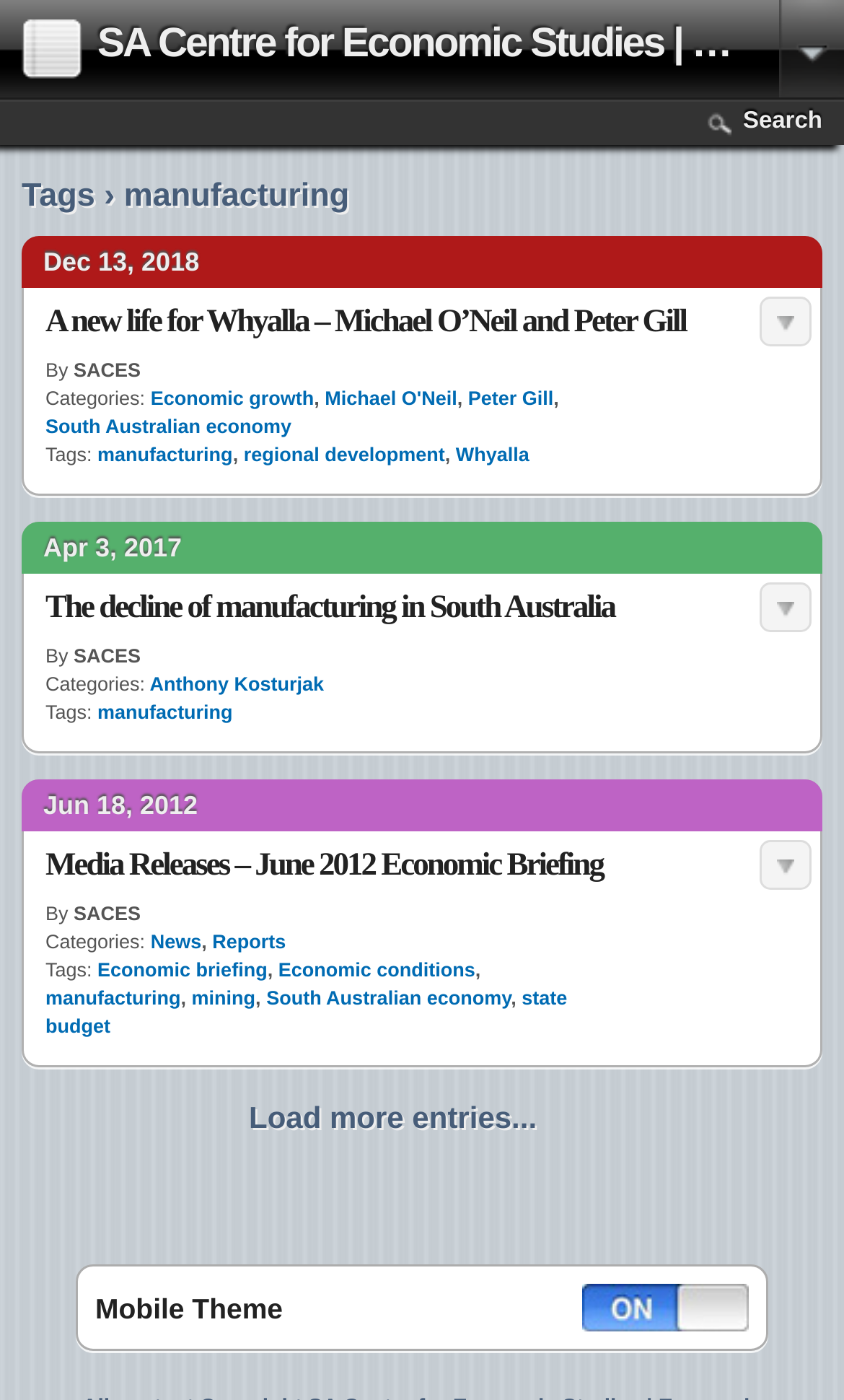Please identify the bounding box coordinates of the clickable area that will fulfill the following instruction: "View more entries". The coordinates should be in the format of four float numbers between 0 and 1, i.e., [left, top, right, bottom].

[0.295, 0.782, 0.636, 0.807]